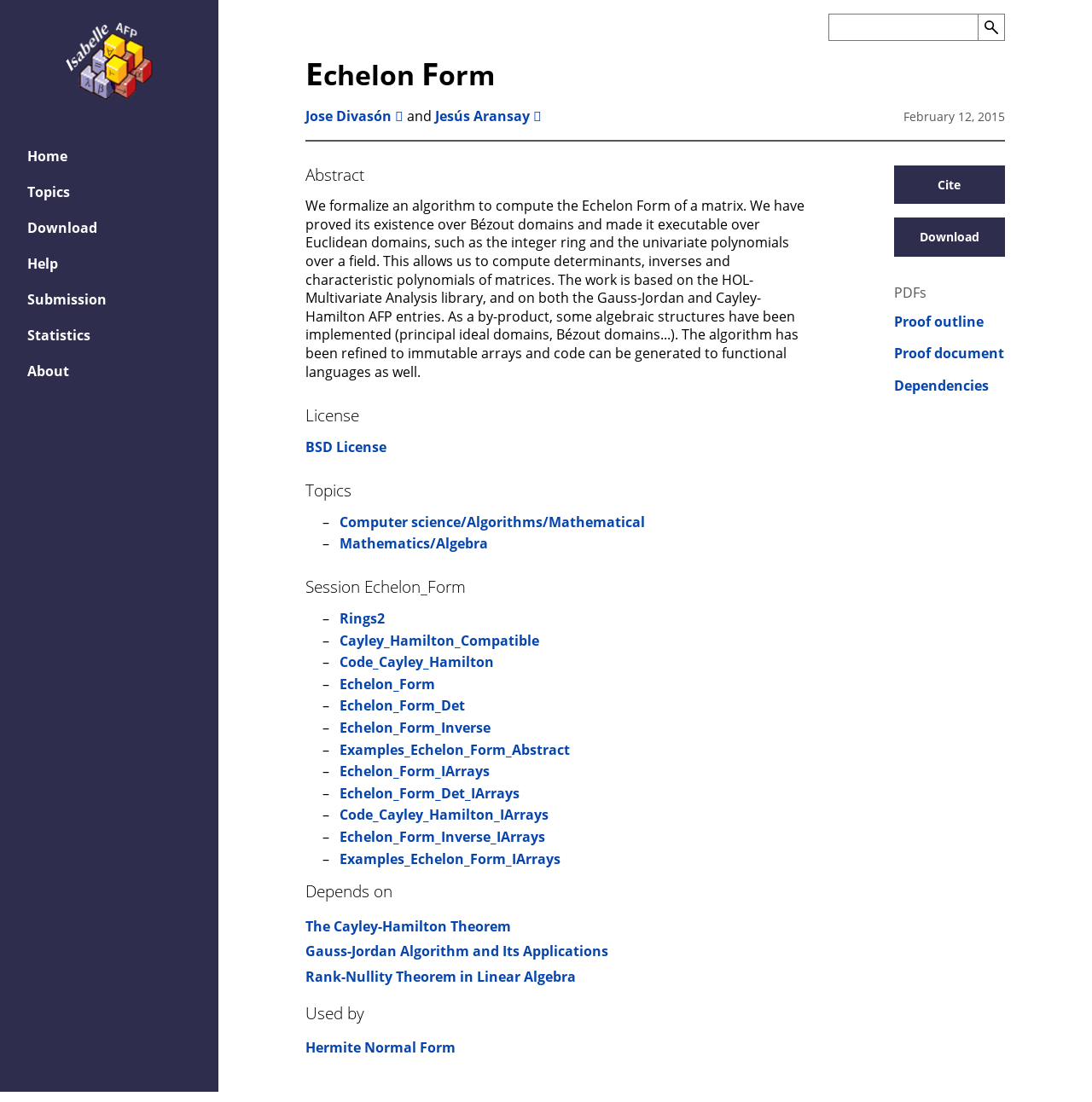Based on the image, please respond to the question with as much detail as possible:
What is the date of publication of the work presented on this webpage?

The date of publication is mentioned in the section above the abstract, which is February 12, 2015.